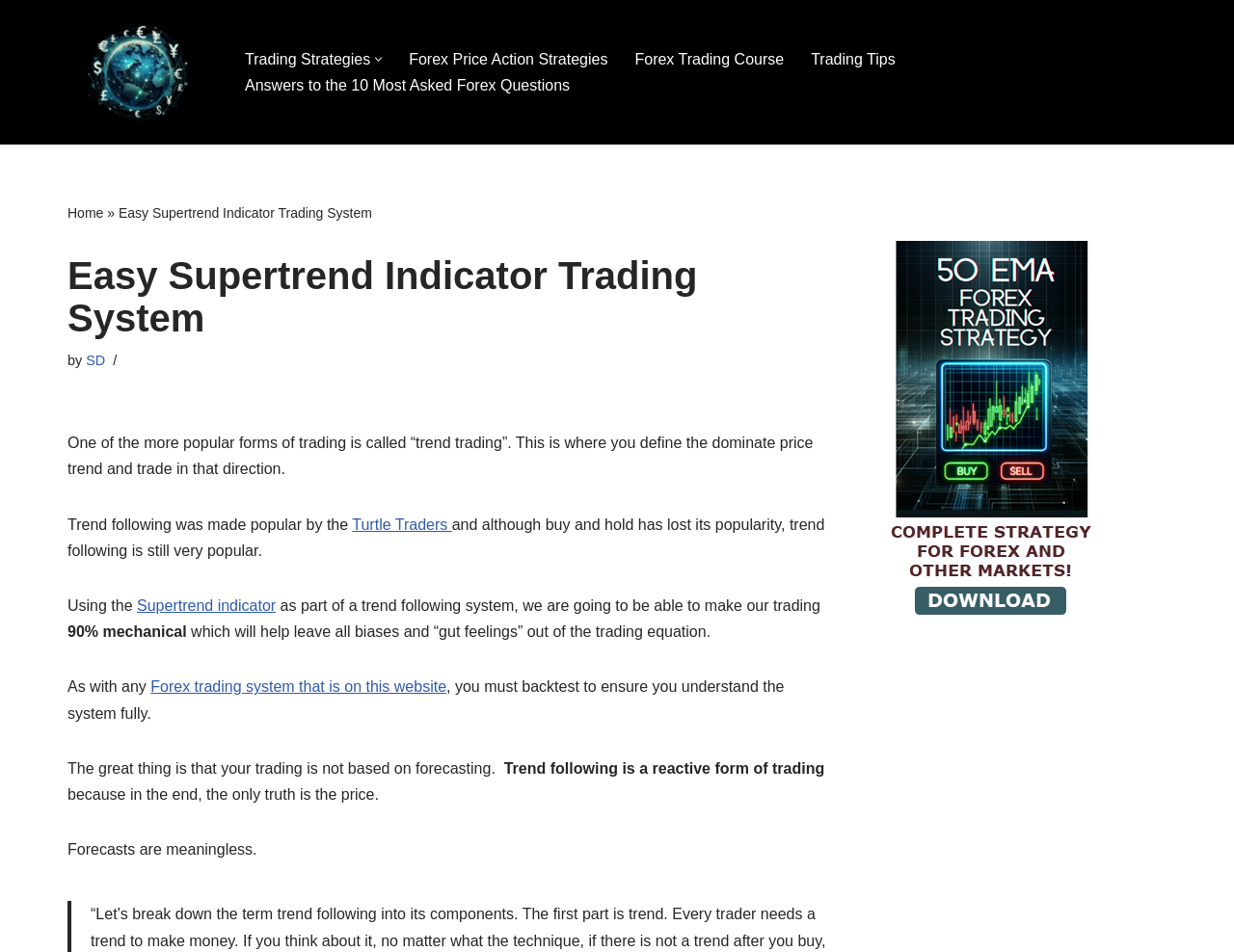Using the given element description, provide the bounding box coordinates (top-left x, top-left y, bottom-right x, bottom-right y) for the corresponding UI element in the screenshot: Forex Price Action Strategies

[0.331, 0.049, 0.493, 0.076]